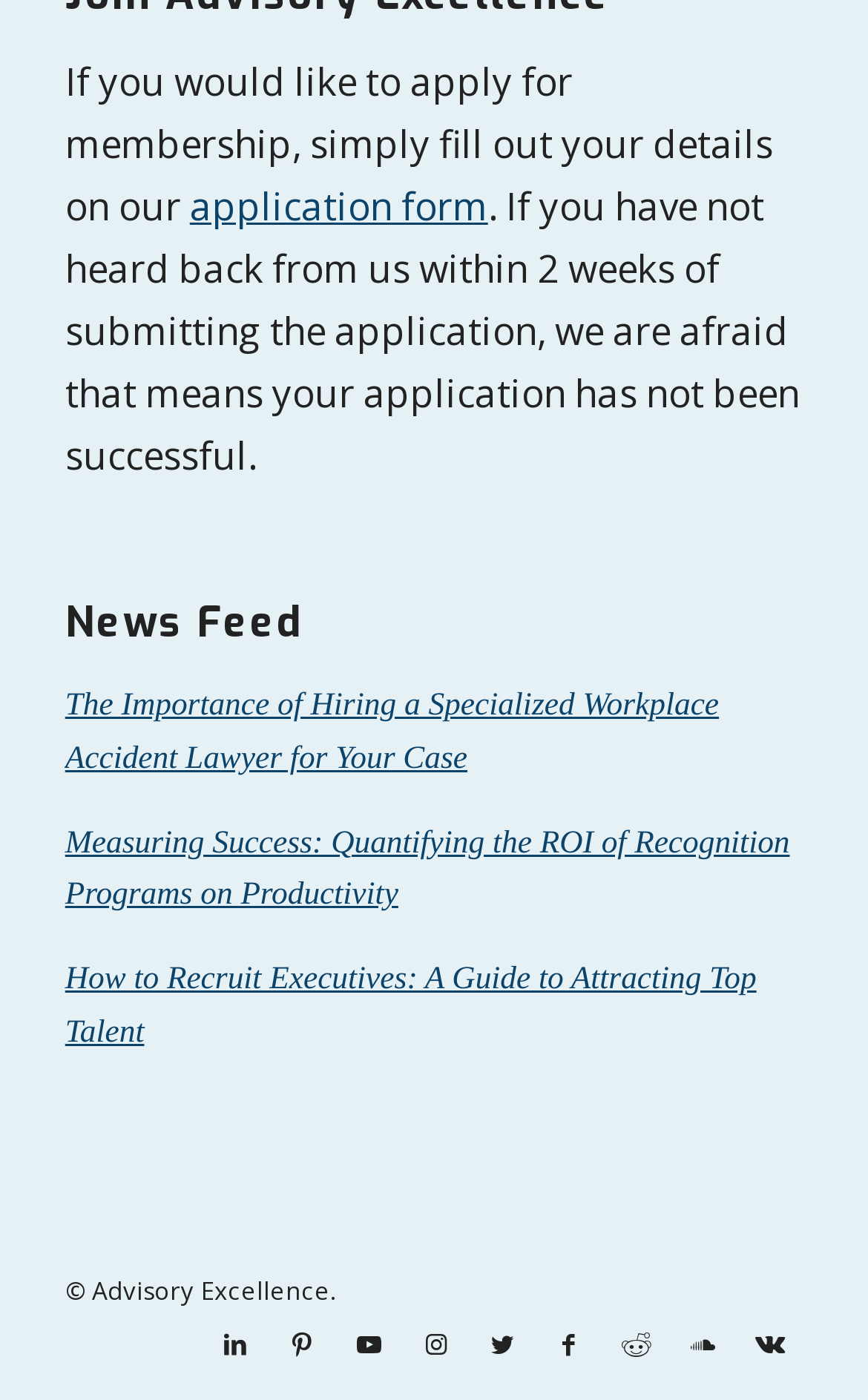How many social media links are available?
Based on the image, provide your answer in one word or phrase.

9